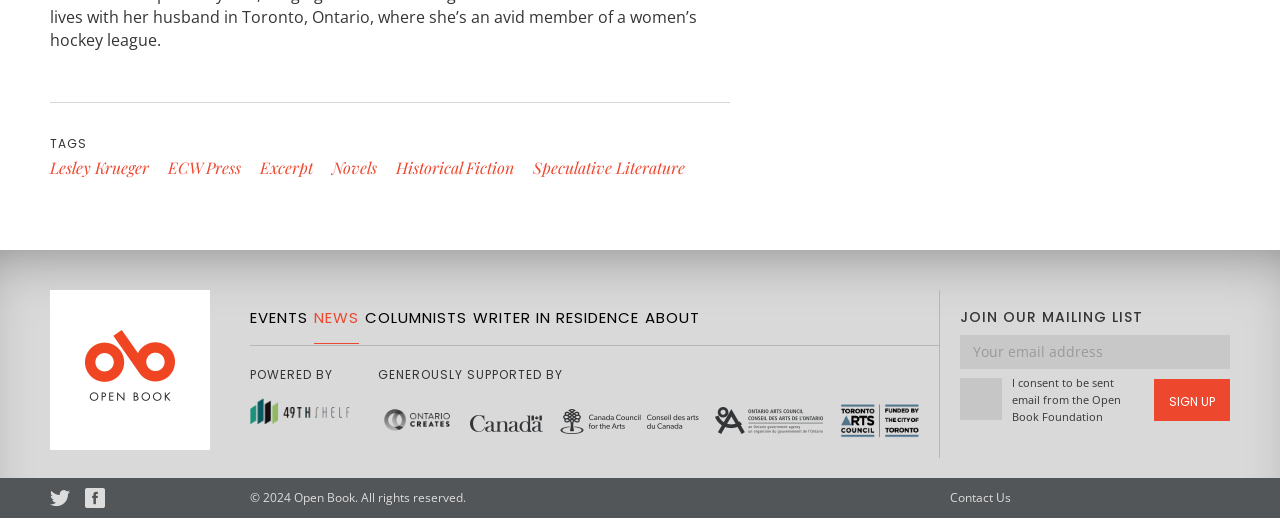Based on the visual content of the image, answer the question thoroughly: How many social media links are there?

I found two social media links, 'Twitter' and 'Facebook', at the bottom of the webpage.